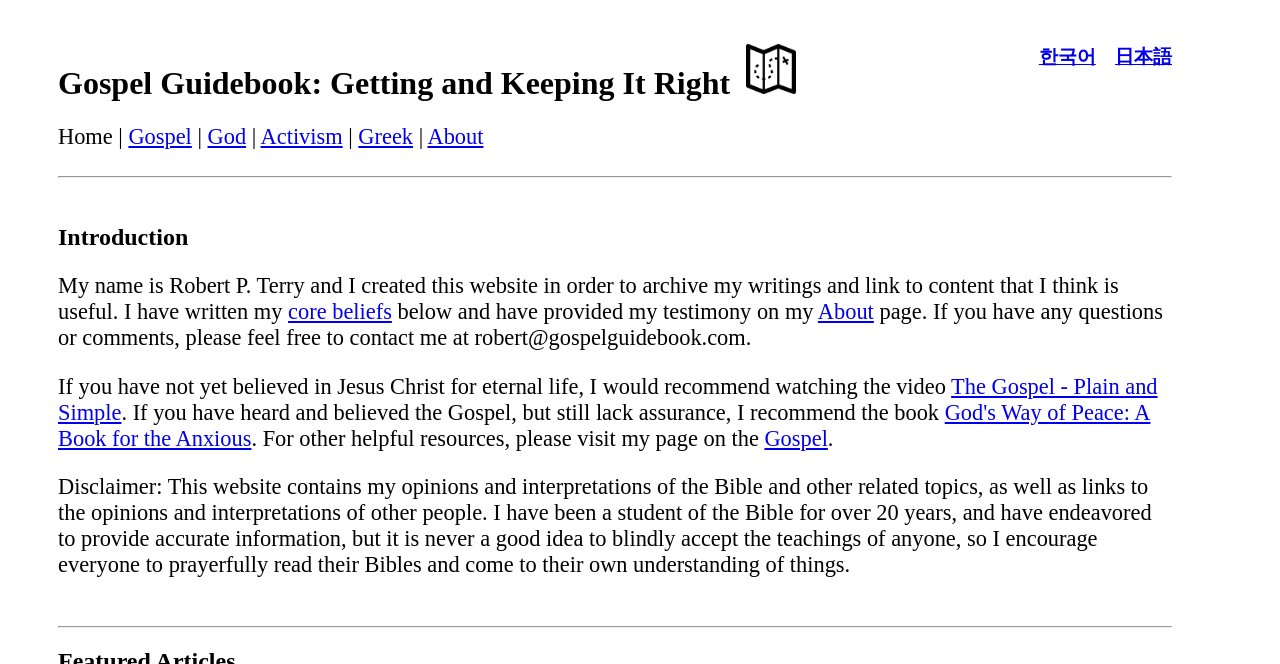Please give a one-word or short phrase response to the following question: 
What is the book recommended for those who lack assurance?

God's Way of Peace: A Book for the Anxious